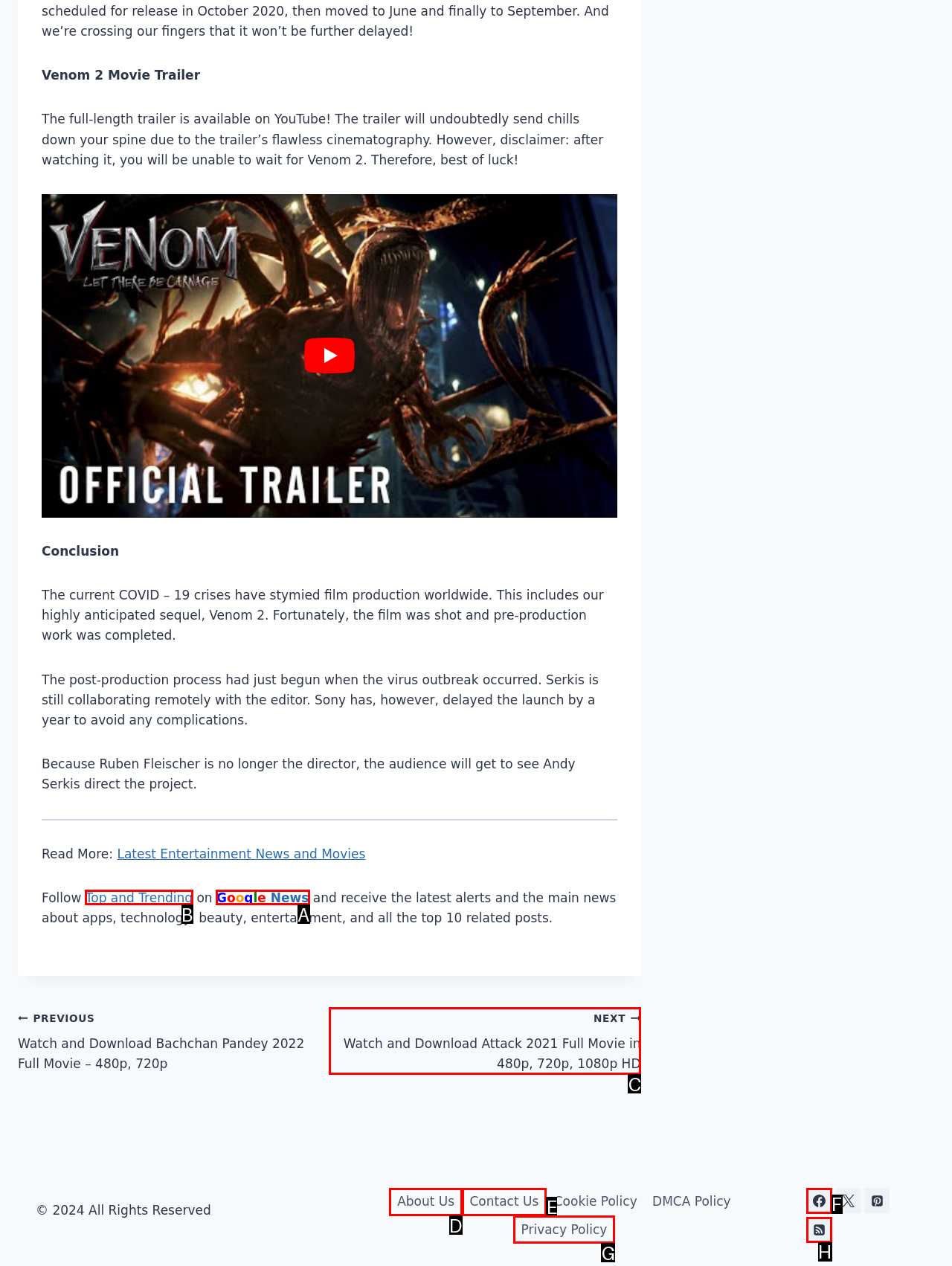Determine which HTML element to click on in order to complete the action: Follow the latest alerts and news on Google News.
Reply with the letter of the selected option.

A